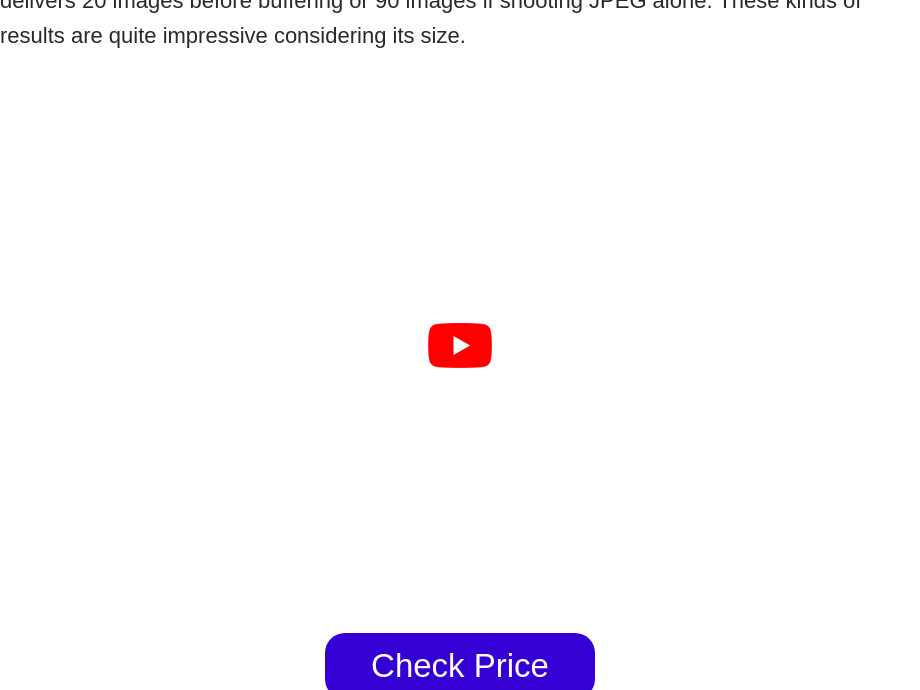Kindly respond to the following question with a single word or a brief phrase: 
What is the purpose of the 'Check Price' link?

To provide further information for potential buyers